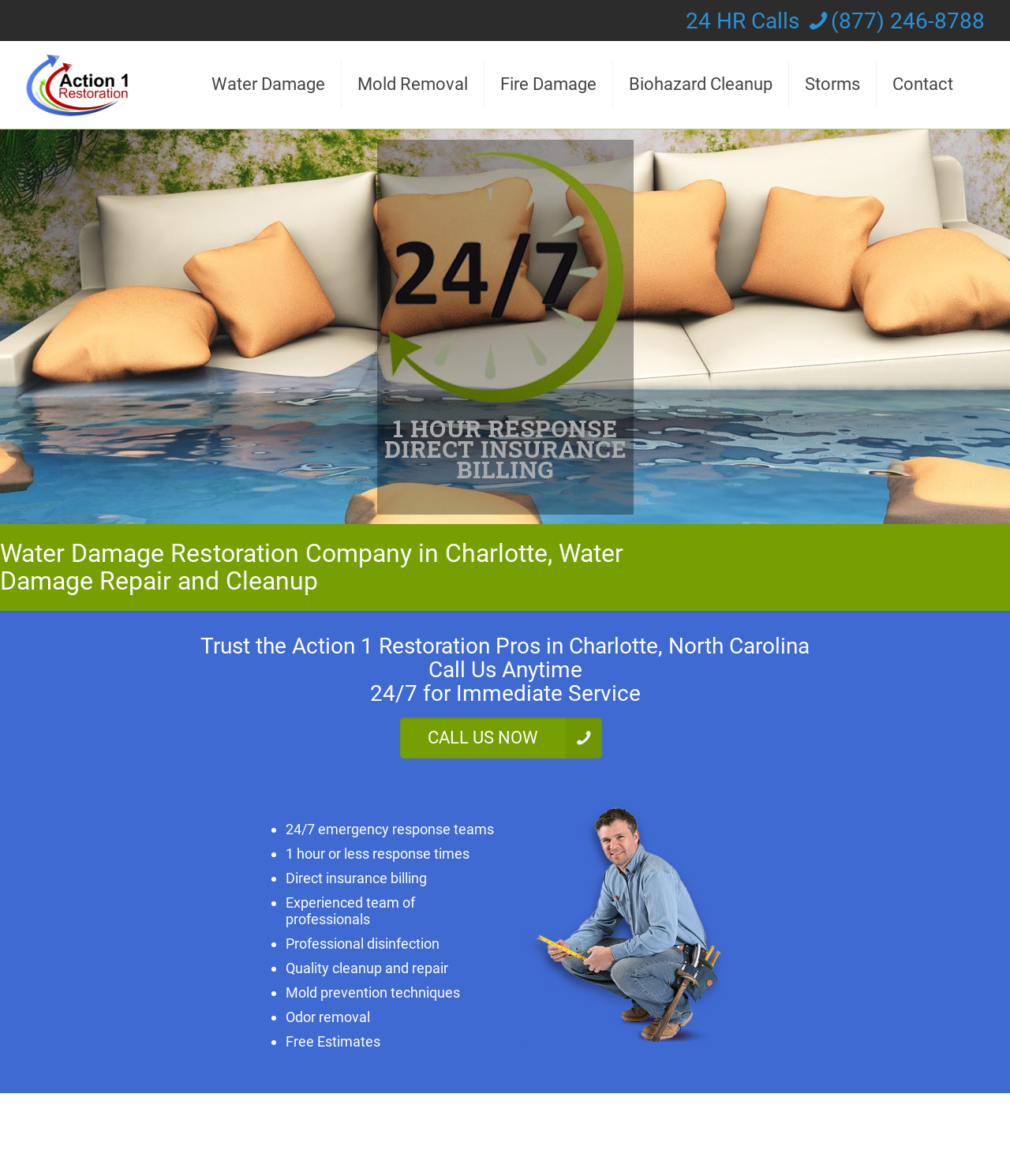Please identify the bounding box coordinates of the element I should click to complete this instruction: 'Click the CALL US NOW button'. The coordinates should be given as four float numbers between 0 and 1, like this: [left, top, right, bottom].

[0.396, 0.61, 0.596, 0.645]